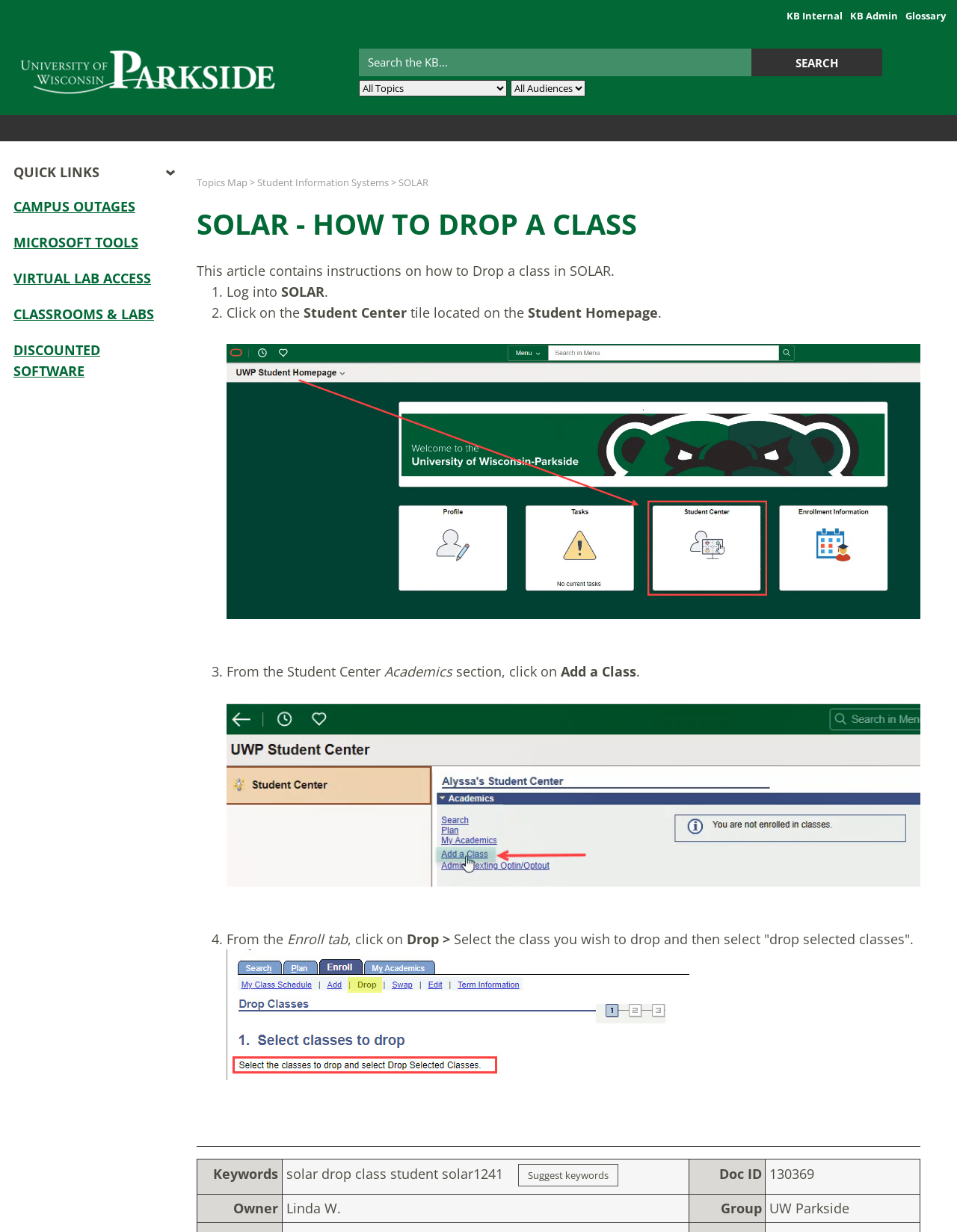Respond with a single word or phrase for the following question: 
Who is the owner of this document?

Linda W.